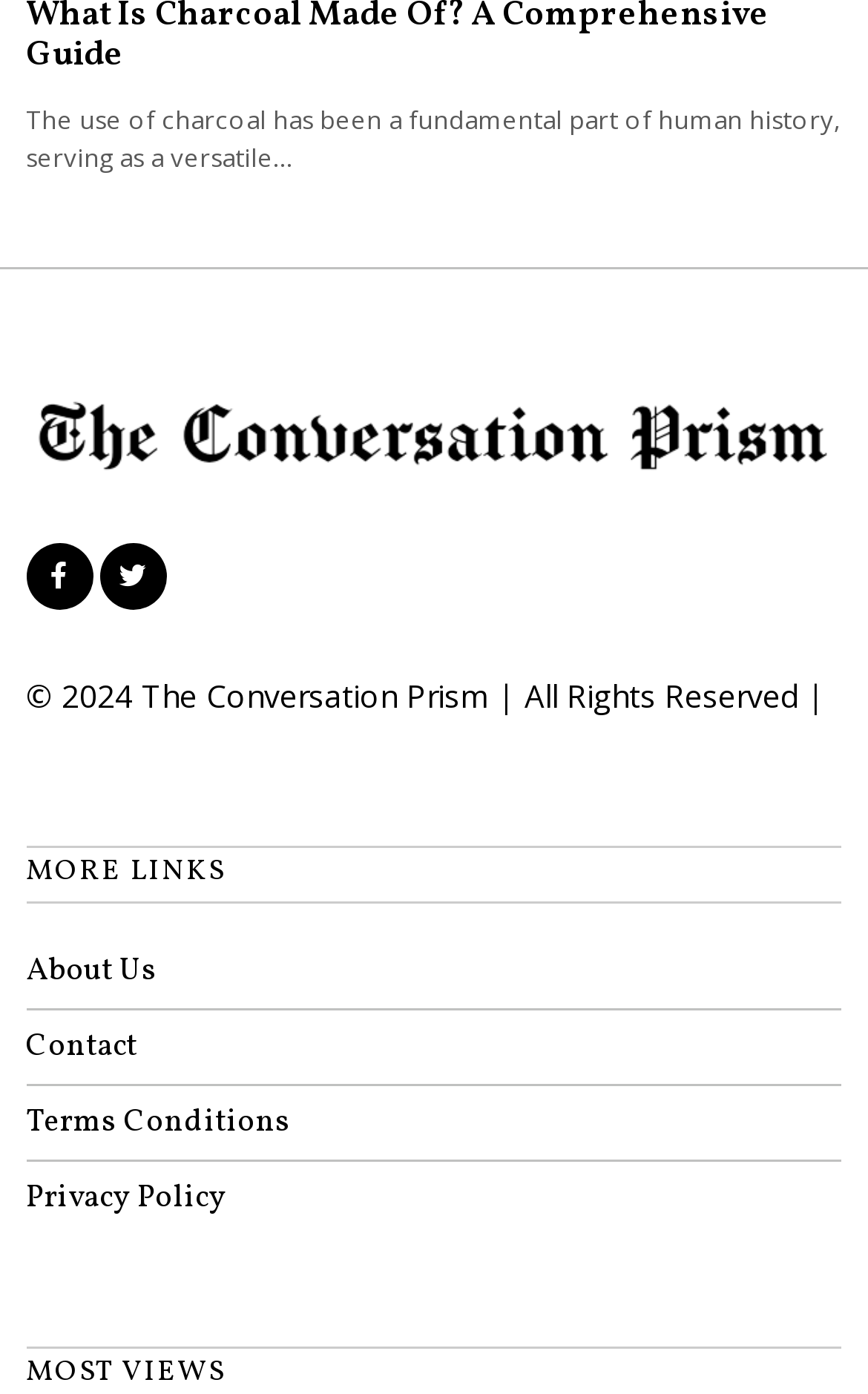Please reply to the following question using a single word or phrase: 
What is the copyright year?

2024